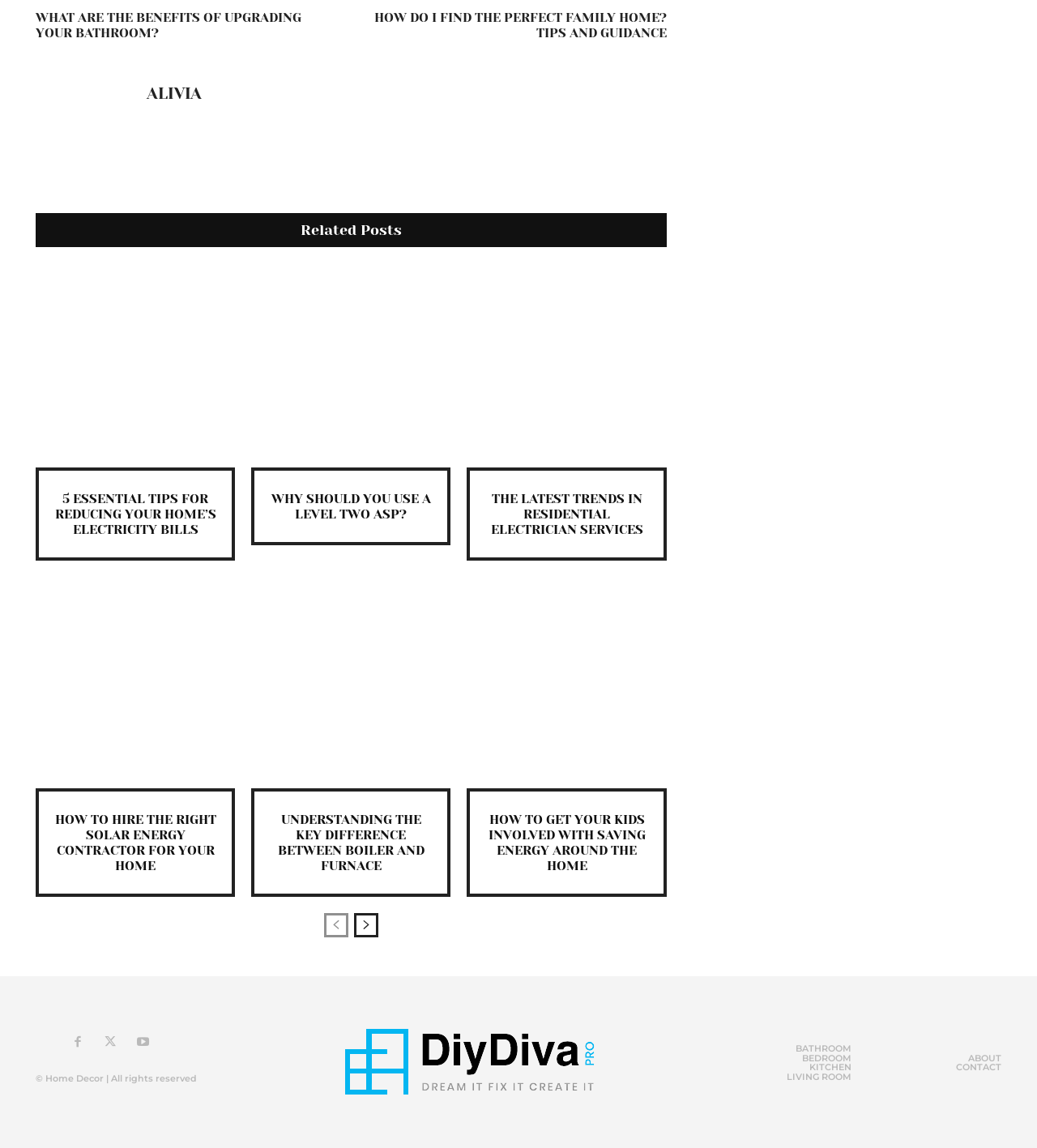Examine the screenshot and answer the question in as much detail as possible: What is the copyright information at the bottom of the webpage?

The copyright information is located at the bottom of the webpage and states '© Home Decor | All rights reserved', indicating that the content of the website is owned by Home Decor and all rights are reserved.